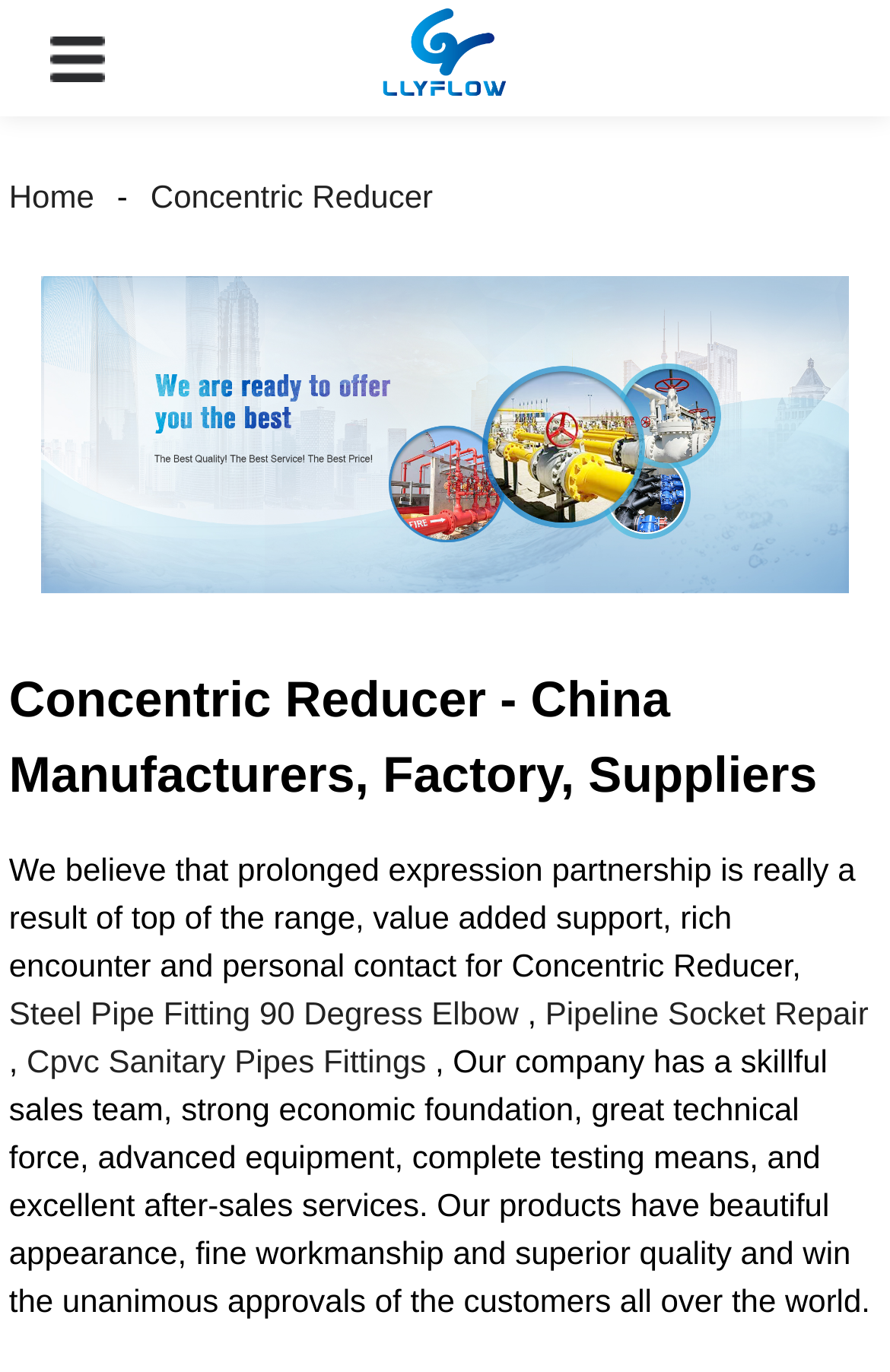Please answer the following question using a single word or phrase: 
What is the company's product characteristic?

Beautiful appearance